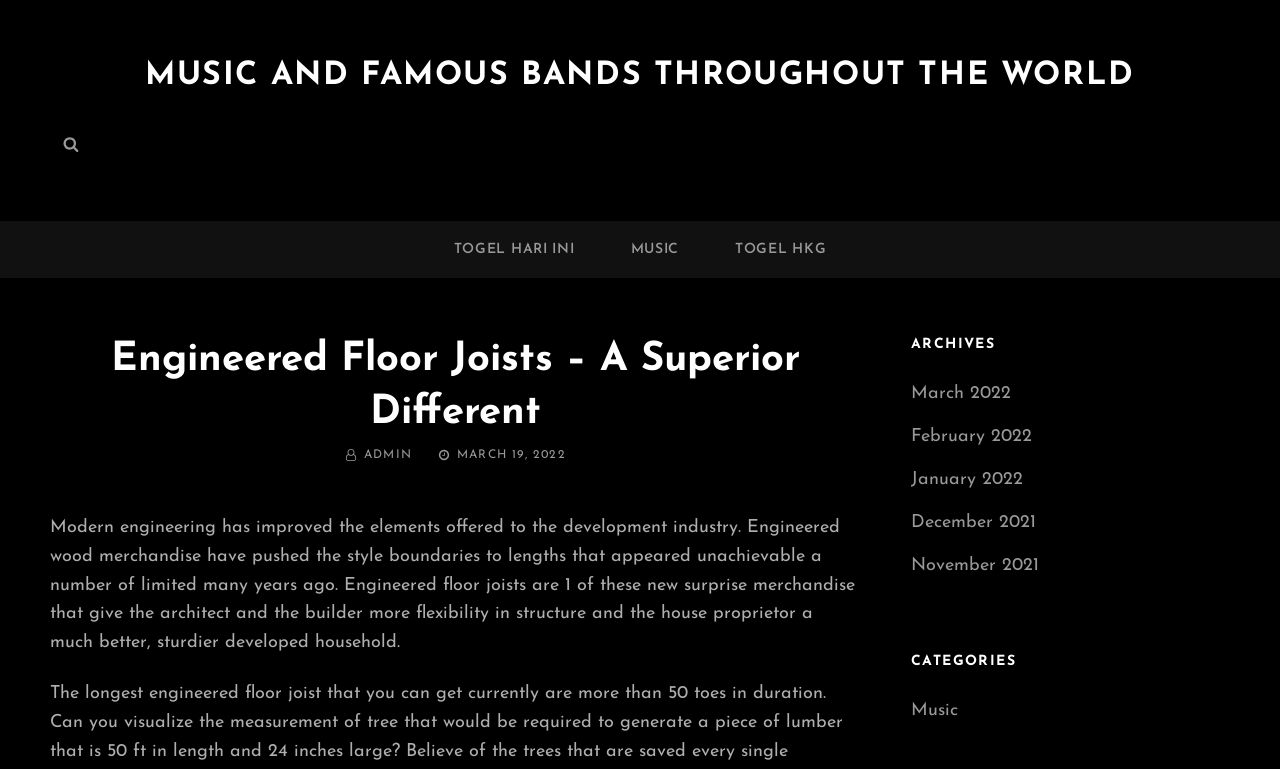Determine the bounding box coordinates of the element's region needed to click to follow the instruction: "Read the post by ADMIN". Provide these coordinates as four float numbers between 0 and 1, formatted as [left, top, right, bottom].

[0.284, 0.584, 0.322, 0.6]